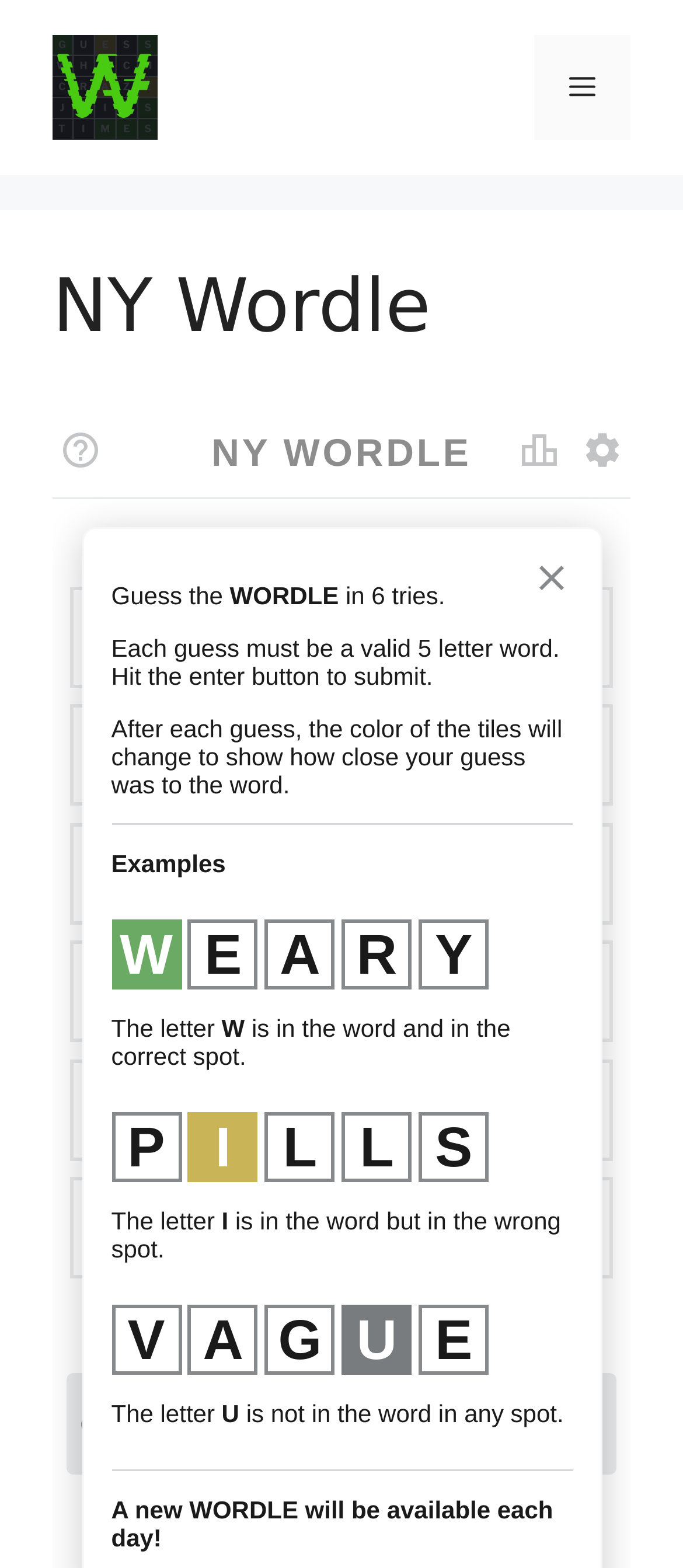What is the content section of the website labeled as?
Give a one-word or short phrase answer based on the image.

Content